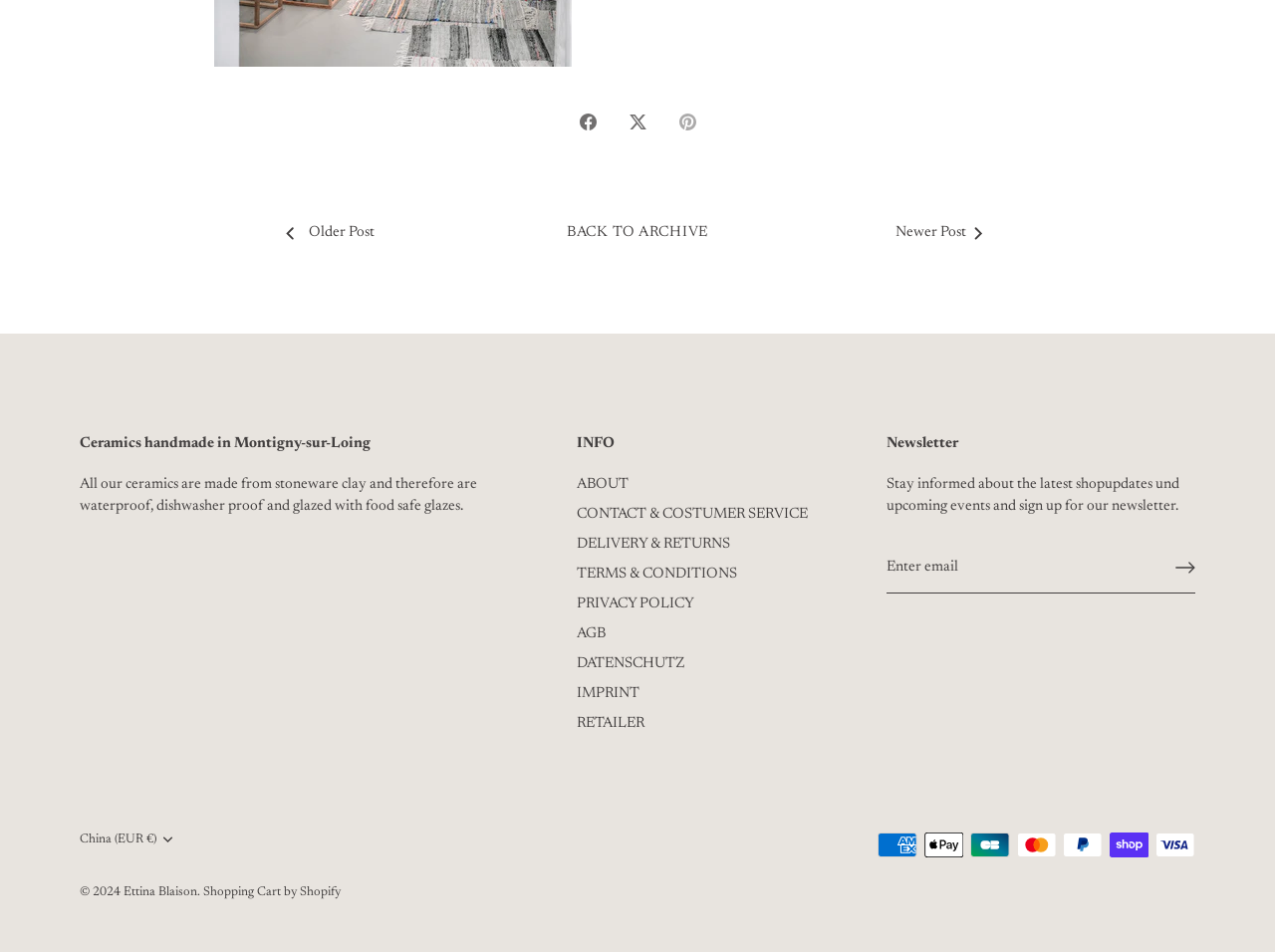Find the bounding box coordinates of the element you need to click on to perform this action: 'Go to the ABOUT page'. The coordinates should be represented by four float values between 0 and 1, in the format [left, top, right, bottom].

[0.452, 0.501, 0.493, 0.516]